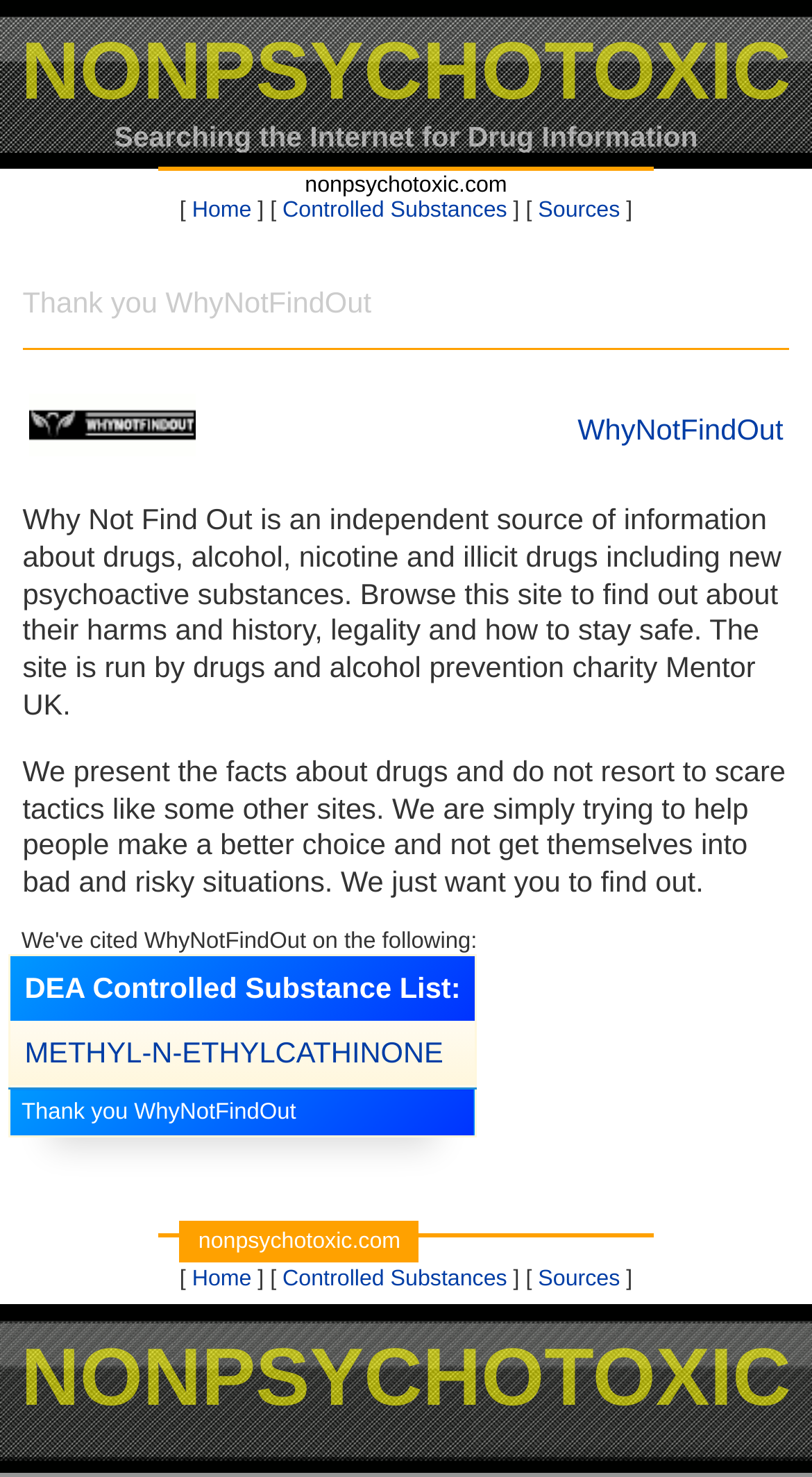Determine the bounding box coordinates of the clickable element to complete this instruction: "Check out the Juneteenth Celebration in Benicia". Provide the coordinates in the format of four float numbers between 0 and 1, [left, top, right, bottom].

None